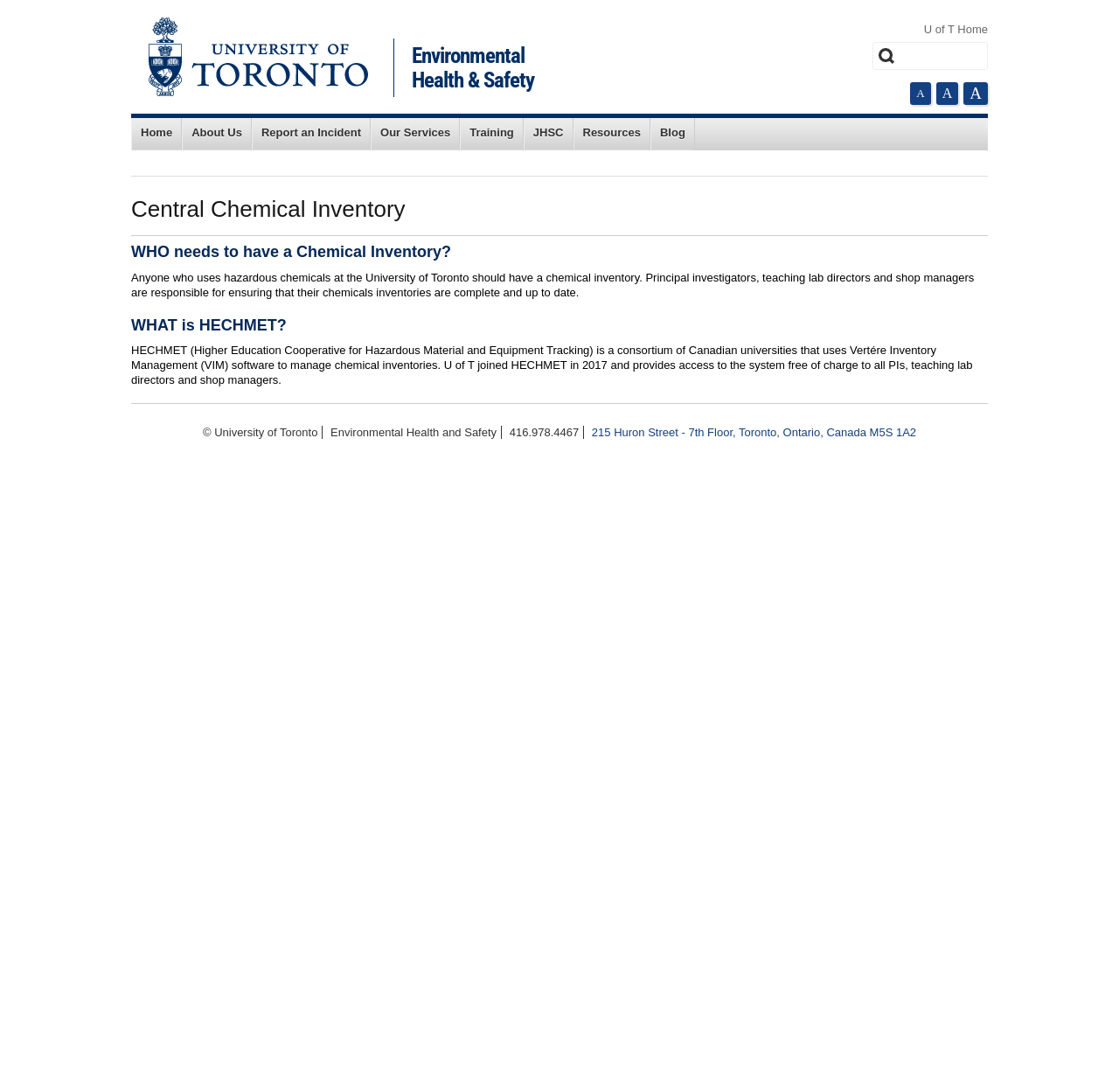What is the name of the university?
Identify the answer in the screenshot and reply with a single word or phrase.

University of Toronto